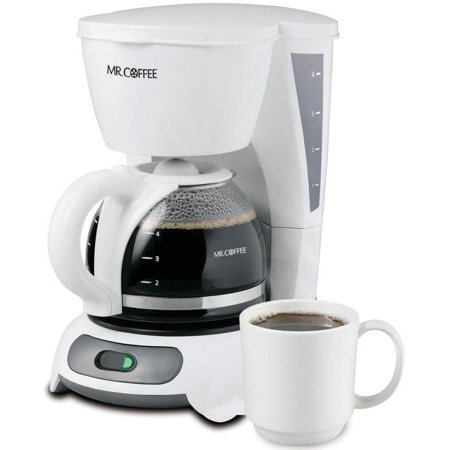What is the purpose of the image?
Answer with a single word or short phrase according to what you see in the image.

to illustrate home brewing